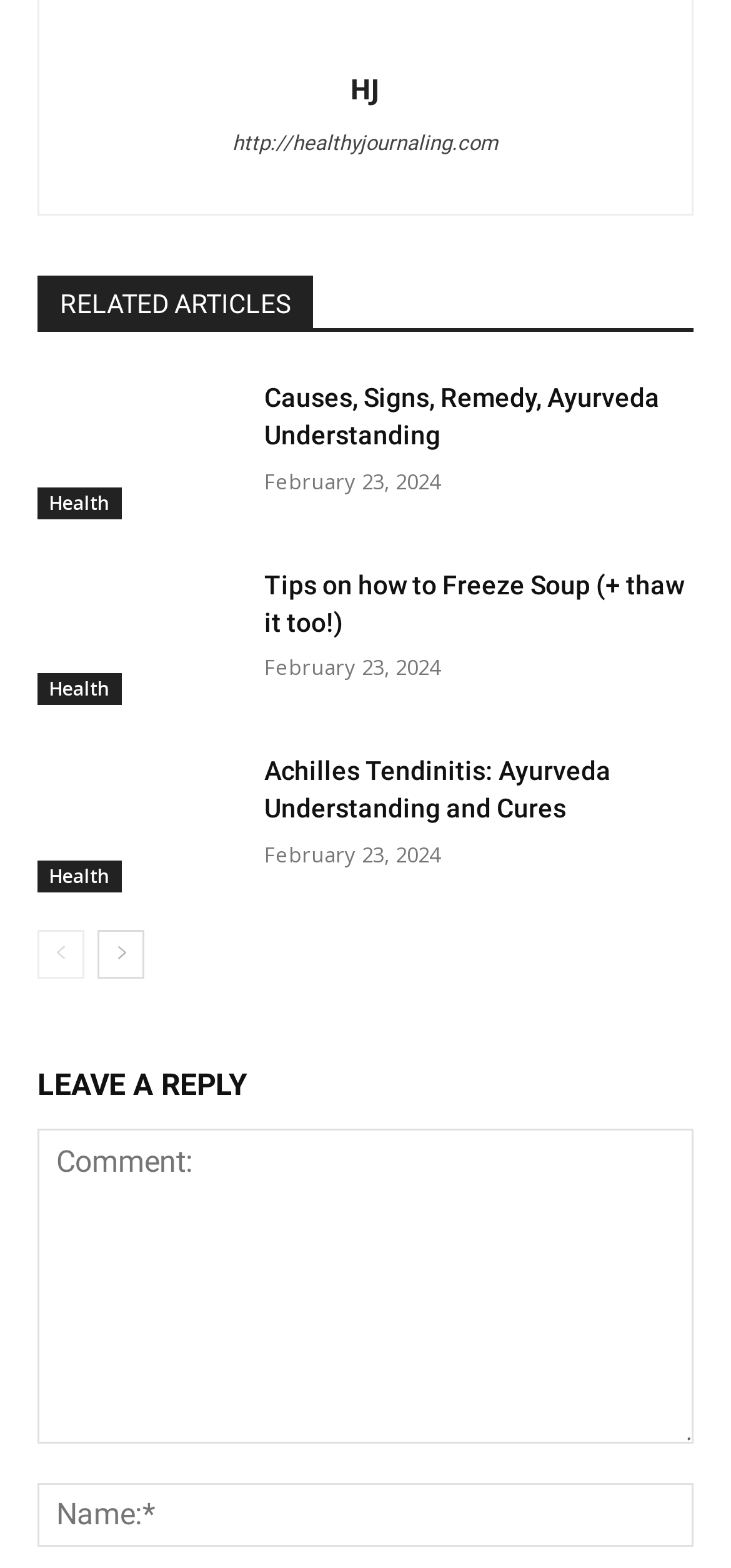Give a concise answer using only one word or phrase for this question:
What is the date of the latest article?

February 23, 2024